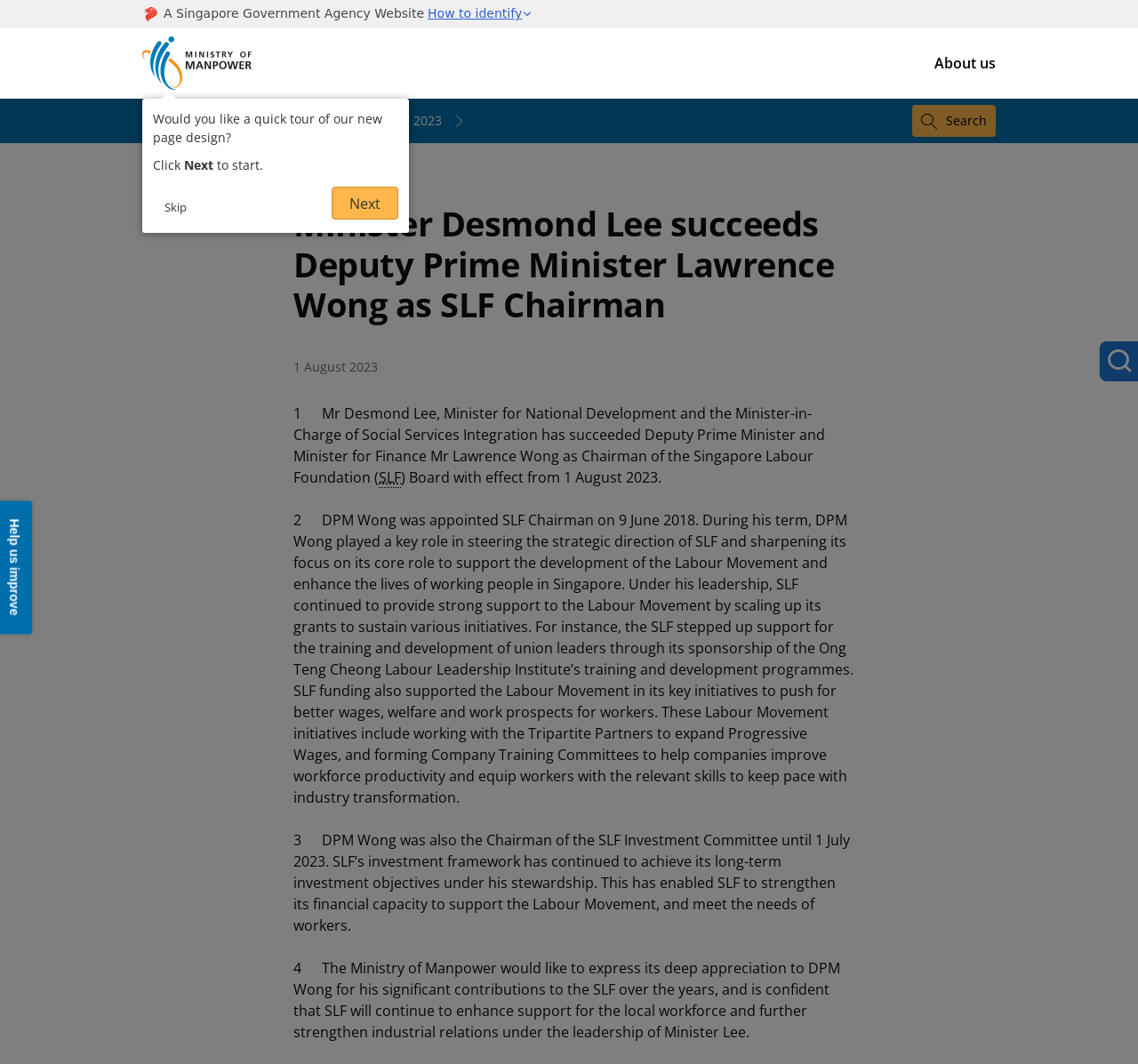What is the headline of the webpage?

Minister Desmond Lee succeeds Deputy Prime Minister Lawrence Wong as SLF Chairman